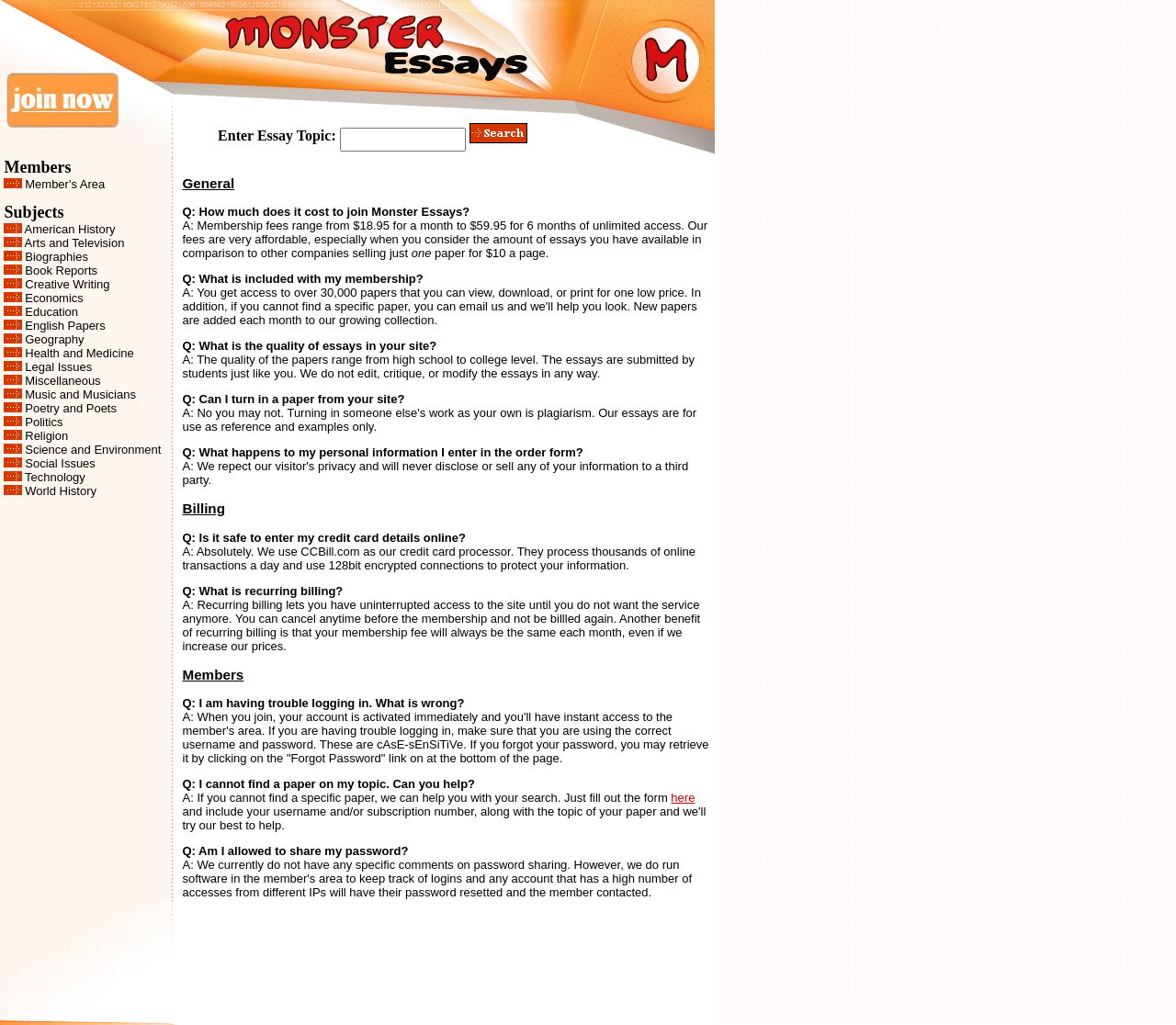What is the name of the website?
Using the image, elaborate on the answer with as much detail as possible.

The name of the website can be found in the topmost layout table cell, which contains the text 'Monster Essays - Thousands of essays'.